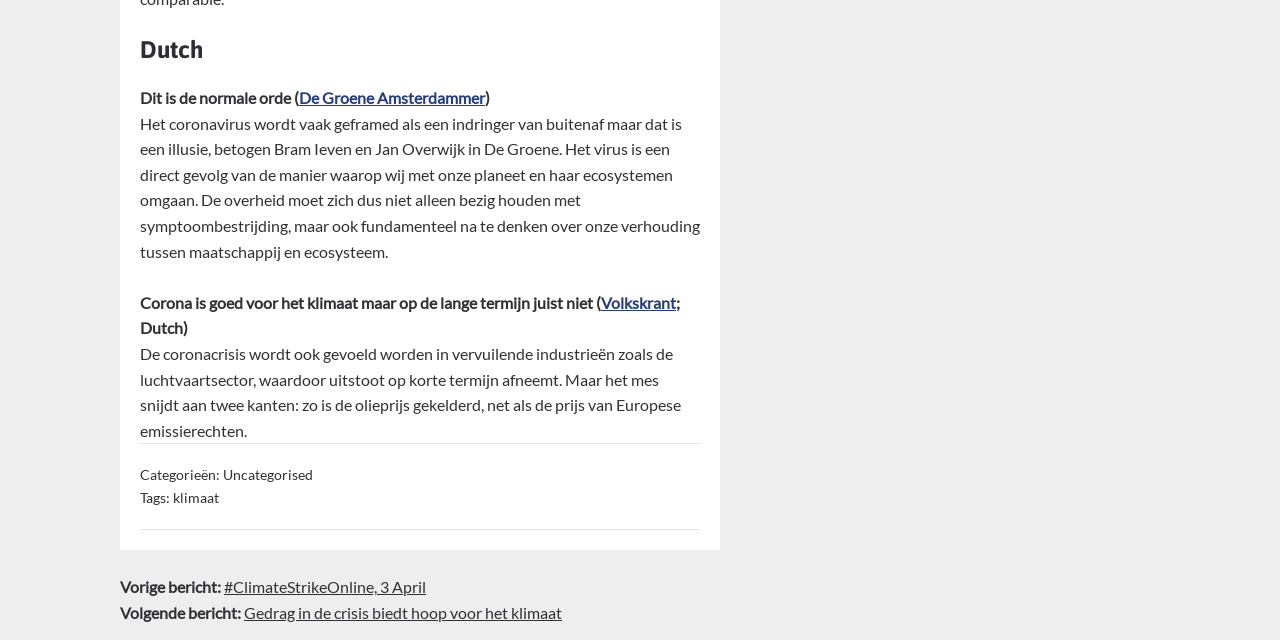Identify the bounding box coordinates for the UI element described by the following text: "Vorige bericht: #ClimateStrikeOnline, 3 April". Provide the coordinates as four float numbers between 0 and 1, in the format [left, top, right, bottom].

[0.094, 0.902, 0.333, 0.931]